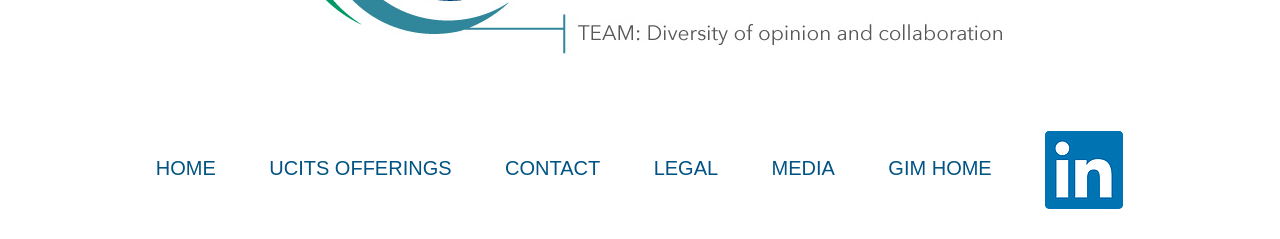Bounding box coordinates should be provided in the format (top-left x, top-left y, bottom-right x, bottom-right y) with all values between 0 and 1. Identify the bounding box for this UI element: Media

[0.603, 0.657, 0.652, 0.749]